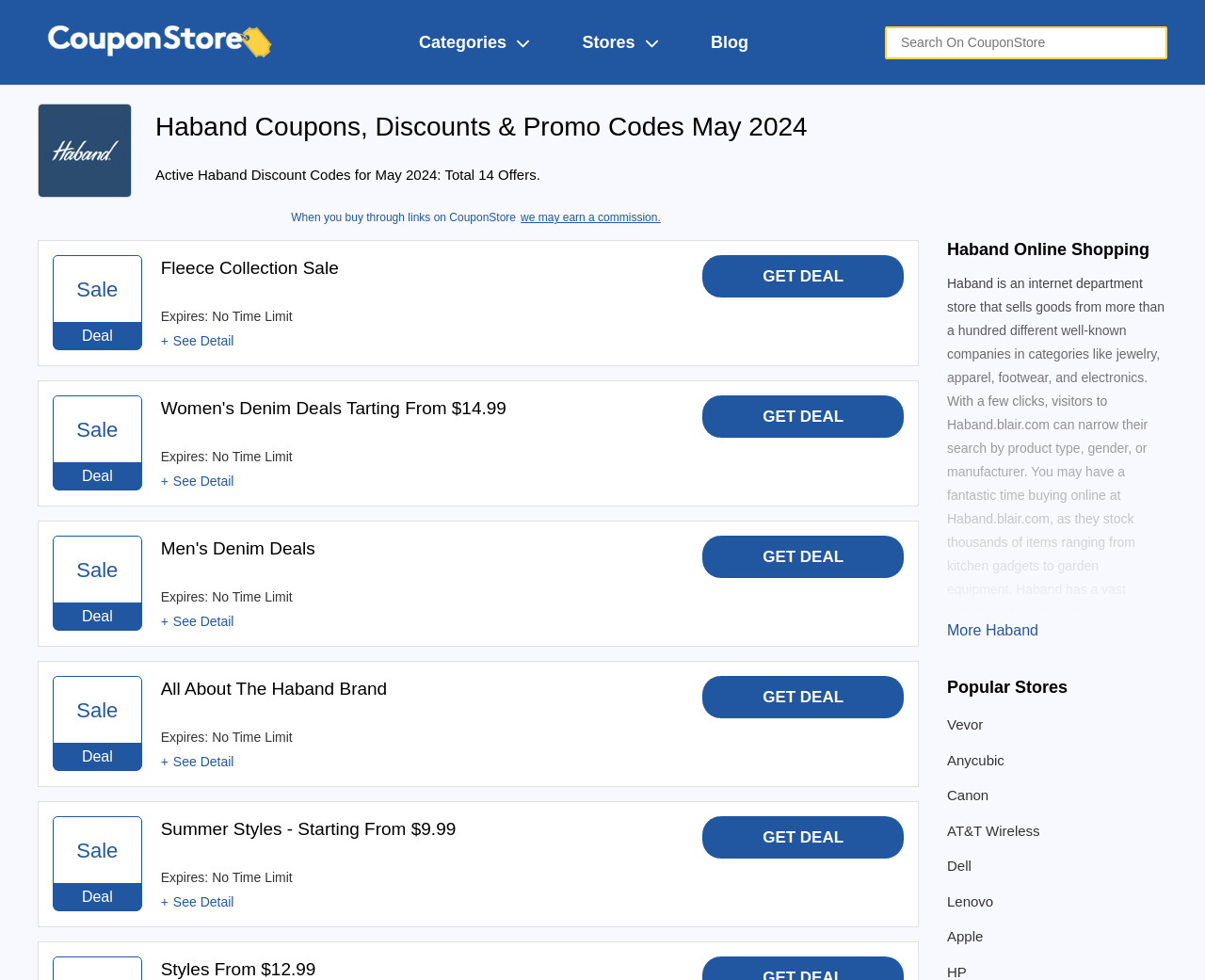Determine the bounding box coordinates for the element that should be clicked to follow this instruction: "Search on CouponStore". The coordinates should be given as four float numbers between 0 and 1, in the format [left, top, right, bottom].

[0.734, 0.026, 0.969, 0.06]